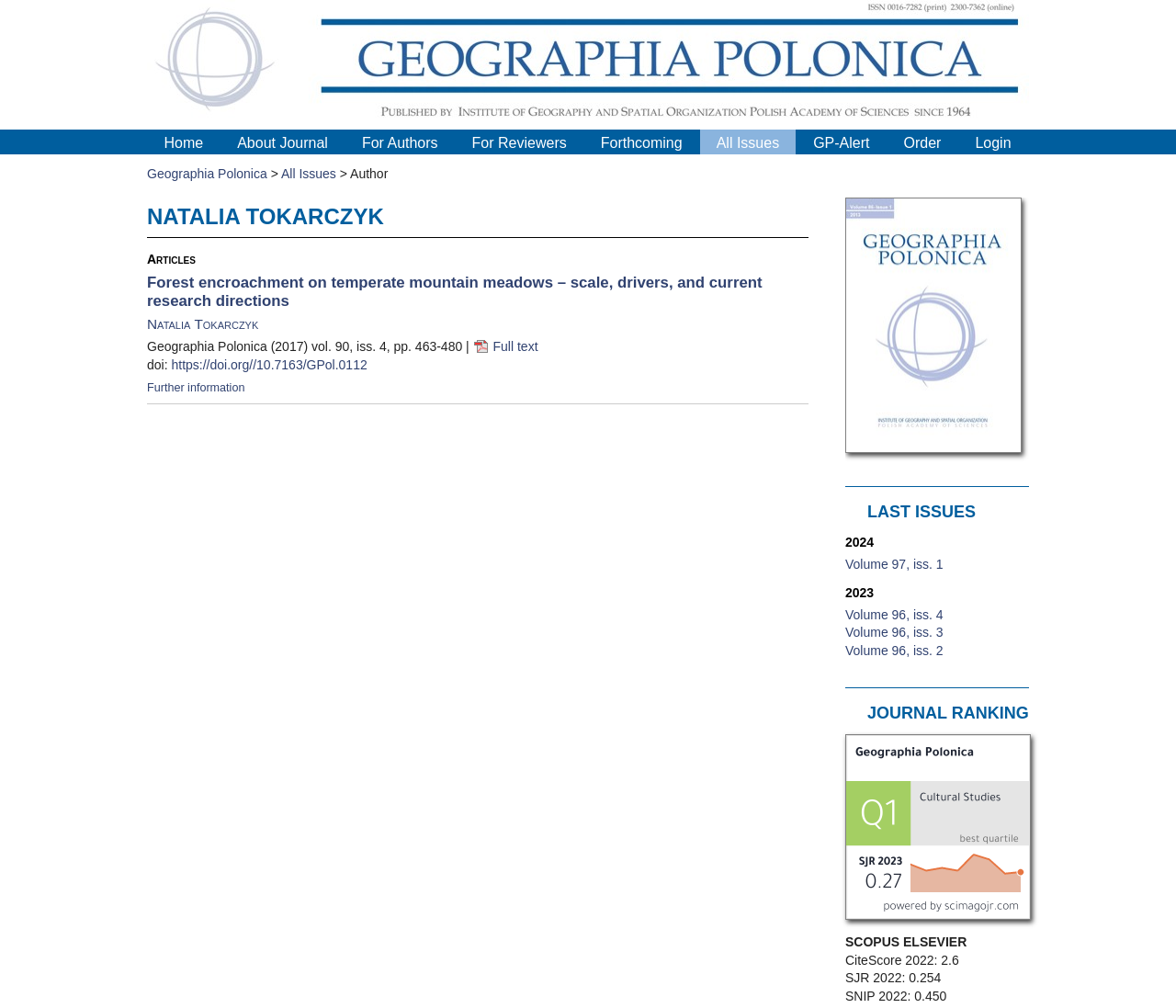Who is the author of the article 'Forest encroachment on temperate mountain meadows – scale, drivers, and current research directions'?
Utilize the information in the image to give a detailed answer to the question.

I found the answer by looking at the article list, where there is an article with the title 'Forest encroachment on temperate mountain meadows – scale, drivers, and current research directions'. The author of this article is listed as 'Natalia Tokarczyk'.